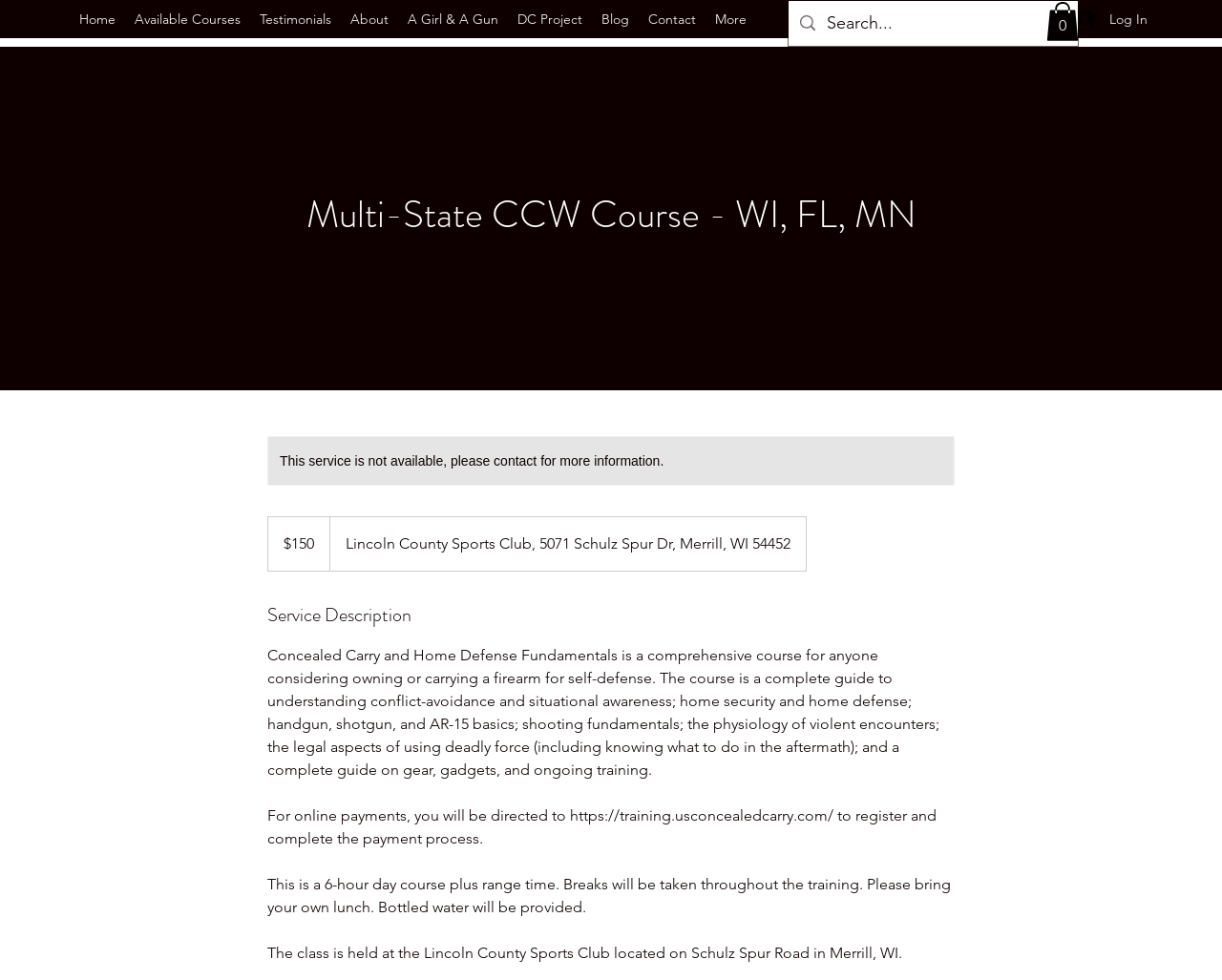Describe all significant elements and features of the webpage.

The webpage appears to be a course description page for a Multi-State CCW Course offered by Roble Defense. At the top, there is a navigation menu with links to various sections of the website, including Home, Available Courses, Testimonials, About, and more. 

To the right of the navigation menu, there is a social bar with links to Facebook, Instagram, and Twitter, each accompanied by an icon. Next to the social bar, there is a Log In button with an icon. 

Below the navigation menu, there is a search bar with a magnifying glass icon and a placeholder text "Search...". 

On the top-right corner, there is a cart button with a "0 items" label, accompanied by an icon. 

The main content of the page is divided into sections. The top section displays the course title "Multi-State CCW Course - WI, FL, MN" in a large font. Below the title, there is a status message indicating that the service is not available and providing contact information for more information. 

Further down, there is a section displaying the course price, "$150 US dollars", and the course location, "Lincoln County Sports Club, 5071 Schulz Spur Dr, Merrill, WI 54452". 

Finally, there is a section with a heading "Service Description", but the content of this section is not provided in the accessibility tree.